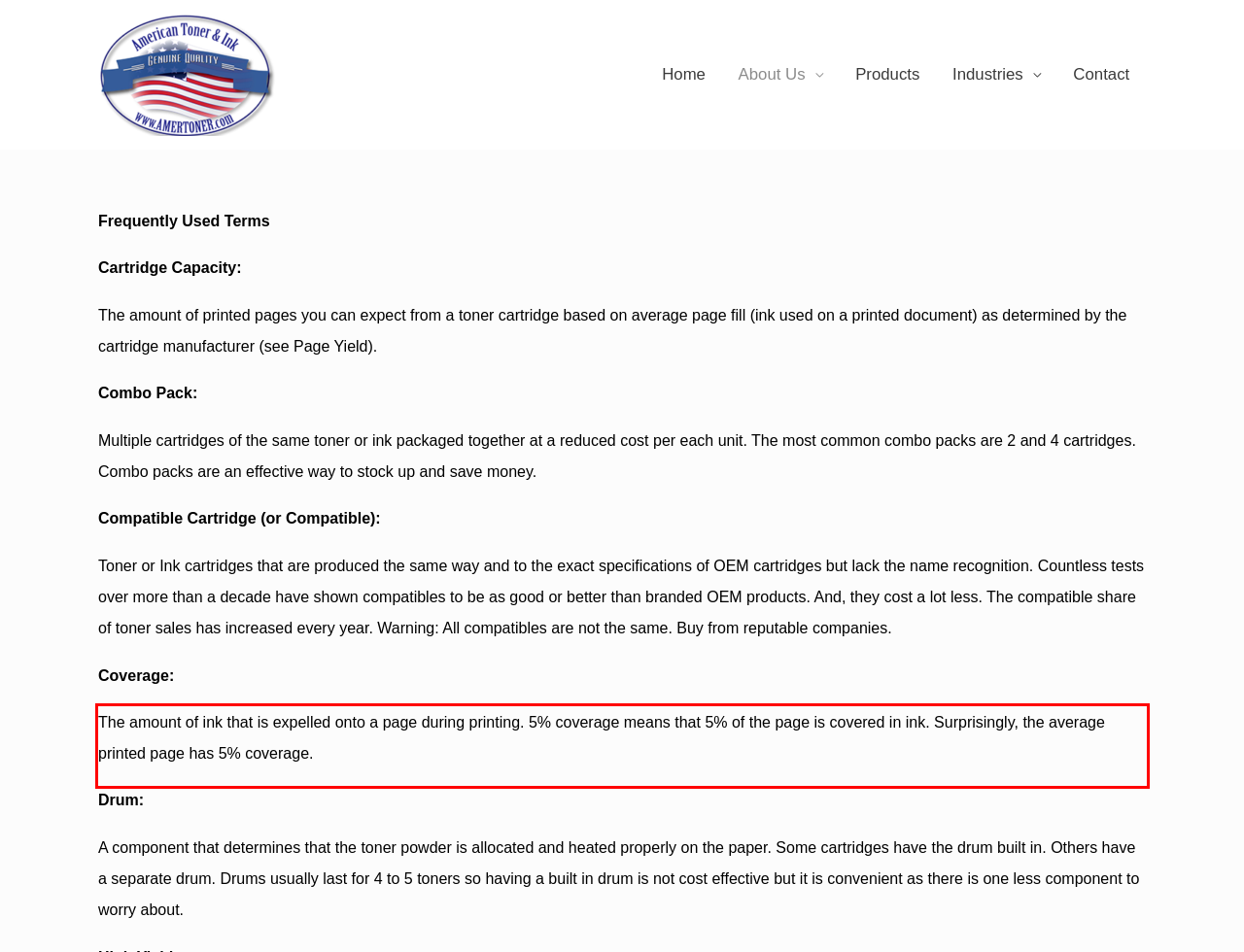Please analyze the provided webpage screenshot and perform OCR to extract the text content from the red rectangle bounding box.

The amount of ink that is expelled onto a page during printing. 5% coverage means that 5% of the page is covered in ink. Surprisingly, the average printed page has 5% coverage.